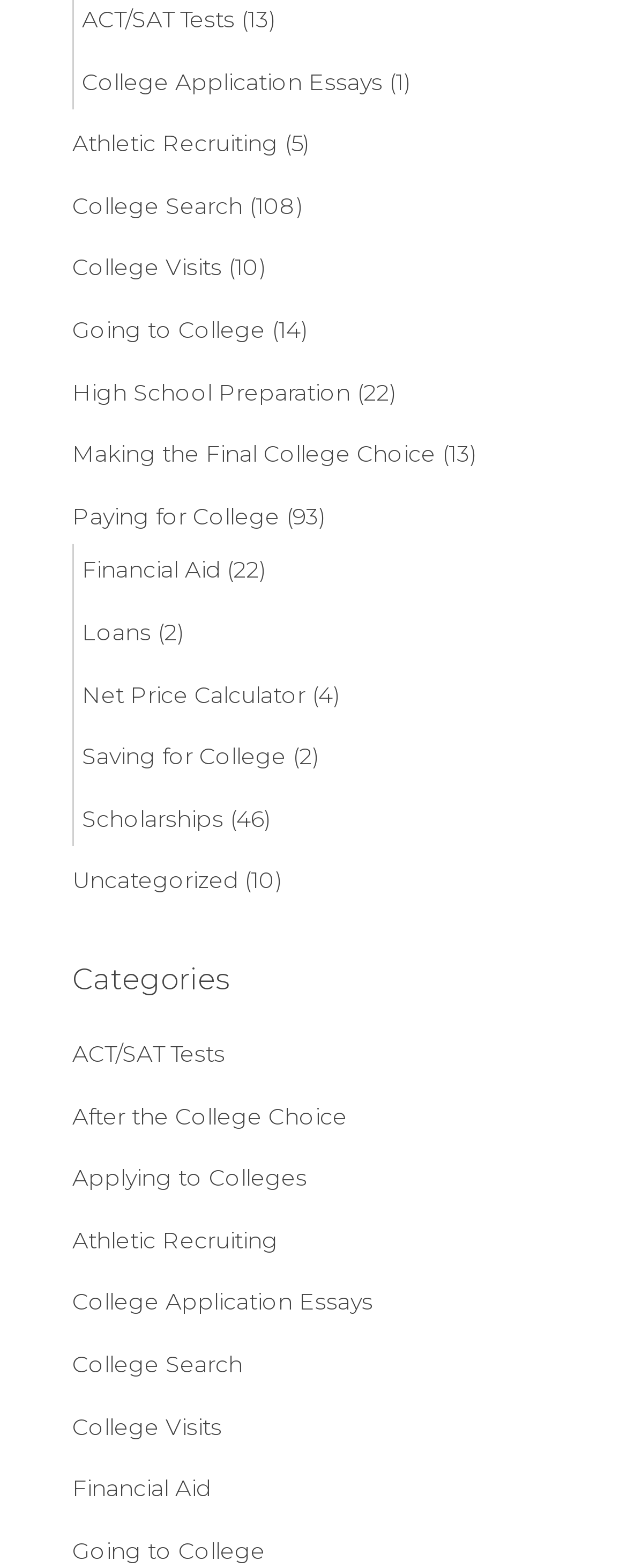Please determine the bounding box coordinates of the element to click on in order to accomplish the following task: "Visit College Application Essays". Ensure the coordinates are four float numbers ranging from 0 to 1, i.e., [left, top, right, bottom].

[0.131, 0.043, 0.61, 0.061]